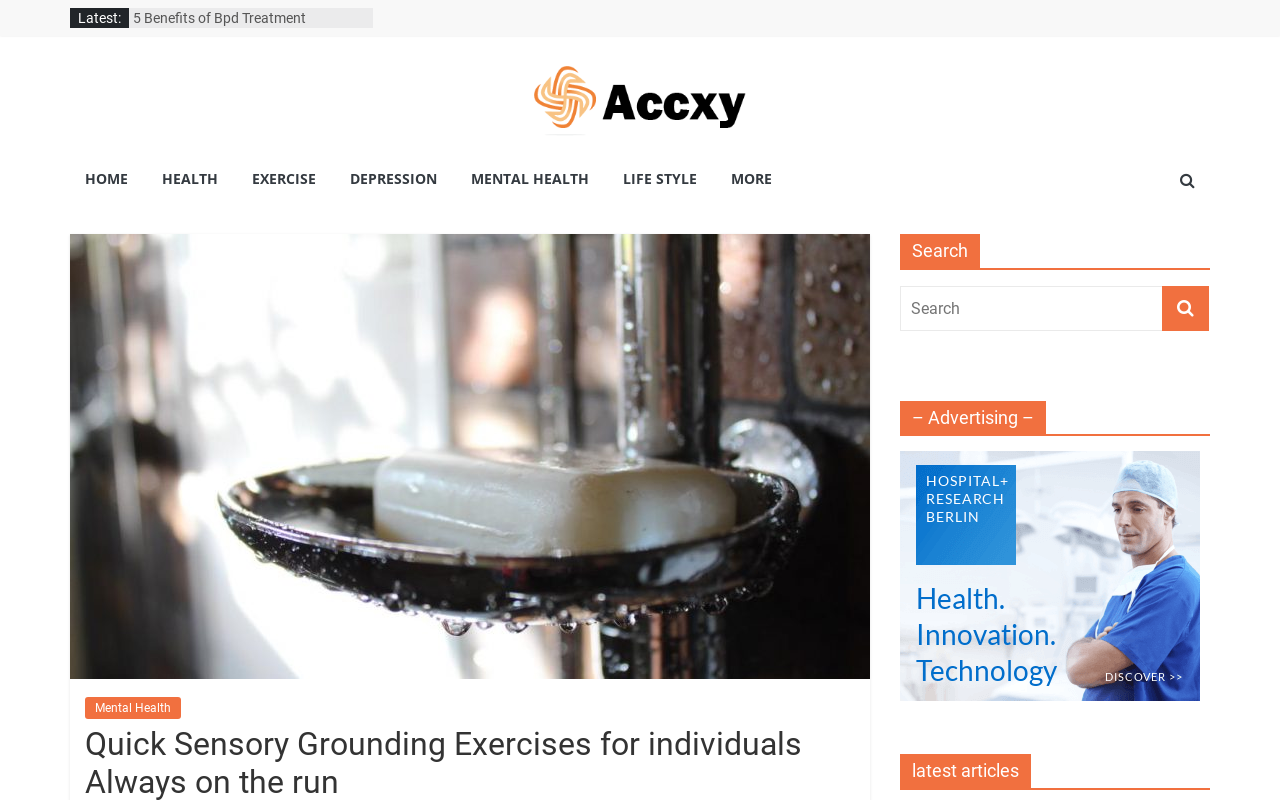What is the purpose of the search bar?
Using the image, give a concise answer in the form of a single word or short phrase.

To search for articles